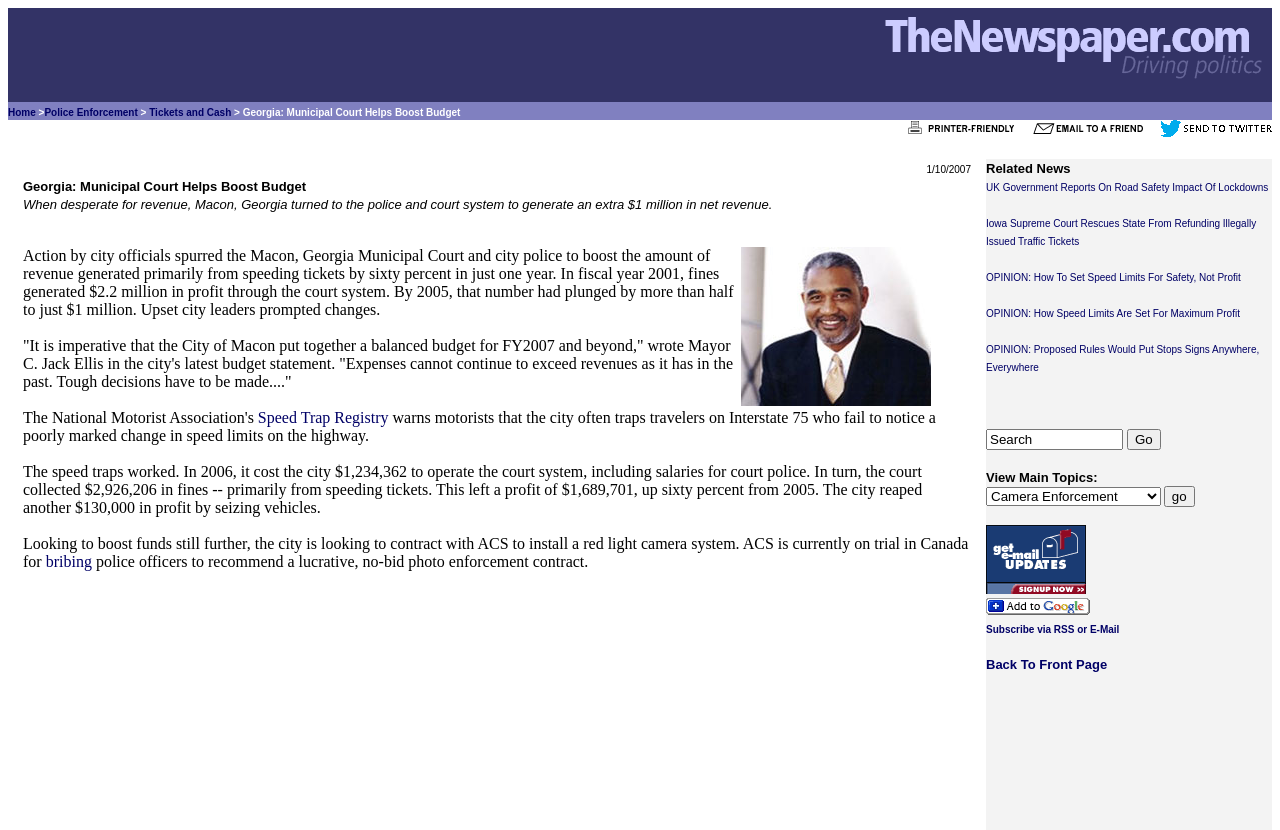Find the bounding box coordinates for the element that must be clicked to complete the instruction: "Click on the 'Print It' link". The coordinates should be four float numbers between 0 and 1, indicated as [left, top, right, bottom].

[0.707, 0.154, 0.804, 0.167]